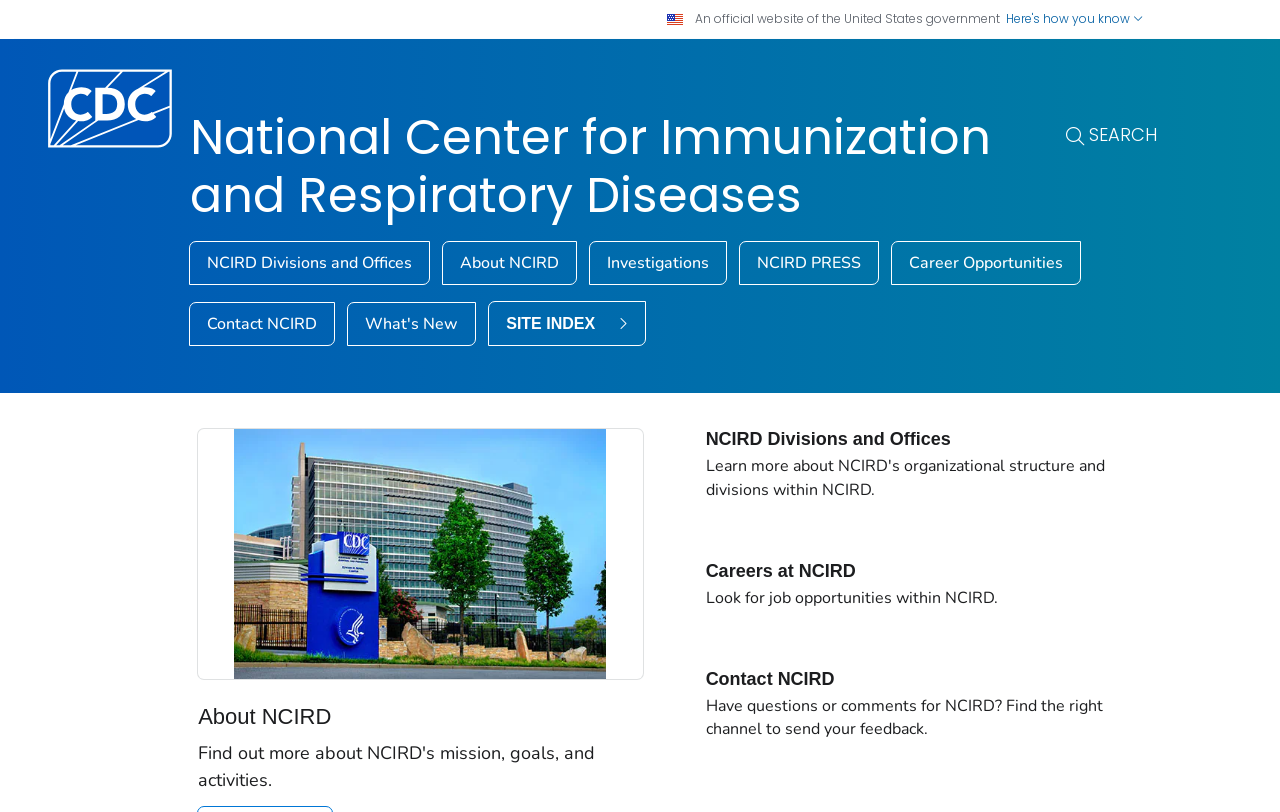Please determine the bounding box coordinates of the element to click on in order to accomplish the following task: "Visit the Centers for Disease Control and Prevention website". Ensure the coordinates are four float numbers ranging from 0 to 1, i.e., [left, top, right, bottom].

[0.037, 0.085, 0.135, 0.184]